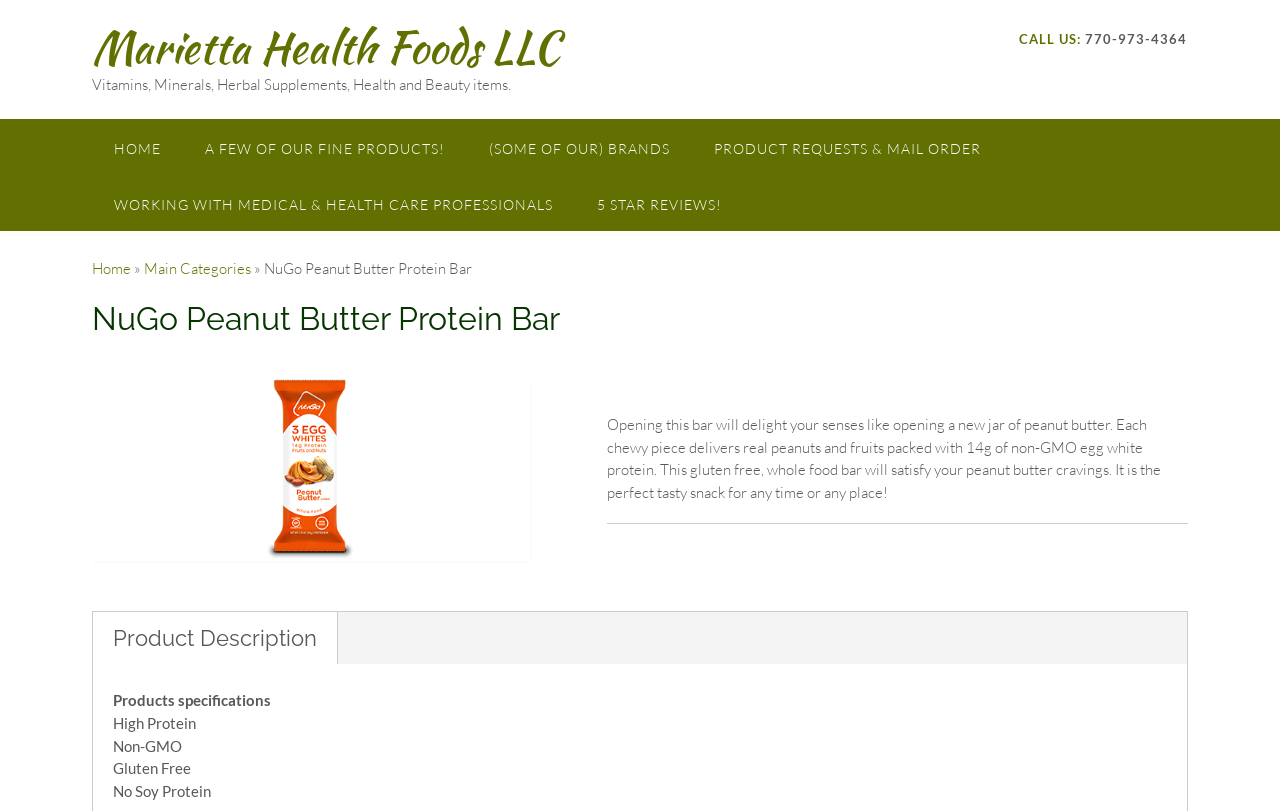Determine the bounding box coordinates of the region to click in order to accomplish the following instruction: "Read the 'Politics' news category". Provide the coordinates as four float numbers between 0 and 1, specifically [left, top, right, bottom].

None